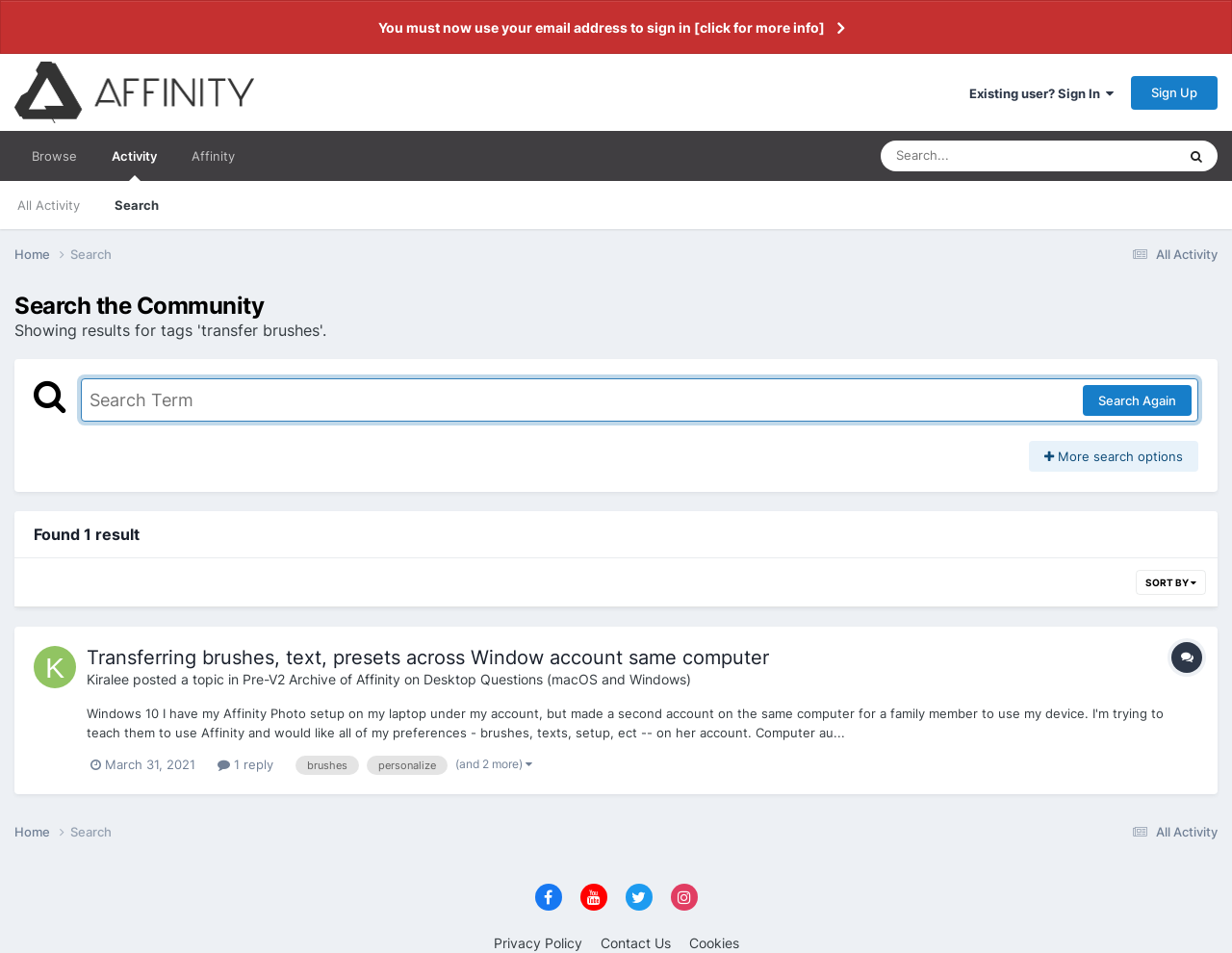Who posted the topic?
Please provide a comprehensive answer based on the visual information in the image.

The search result contains a link element with the text 'Kiralee', which is accompanied by an image element. This suggests that Kiralee is the user who posted the topic.